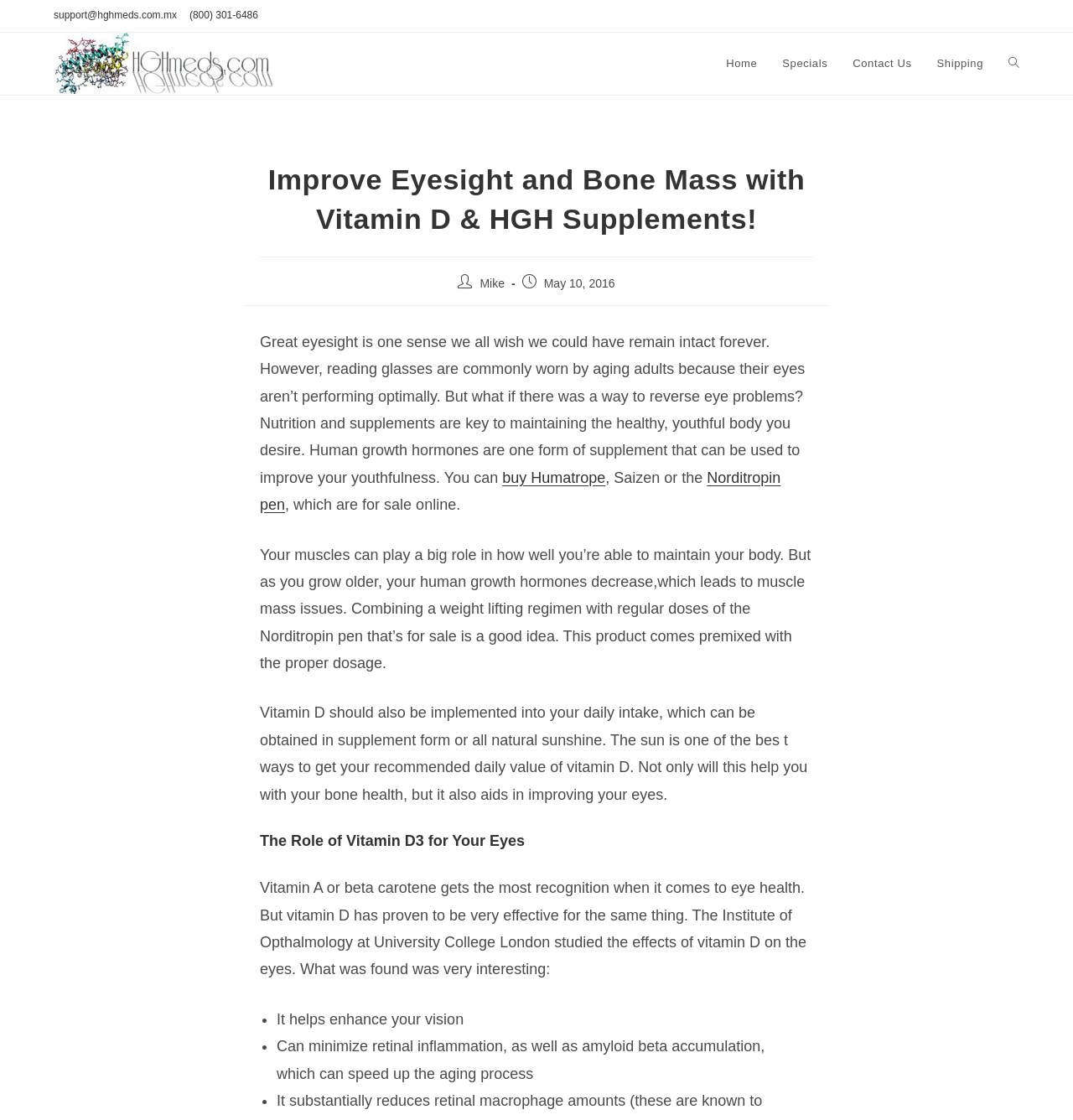Summarize the contents and layout of the webpage in detail.

This webpage is about the benefits of Vitamin D and HGH supplements for improving eyesight and bone mass. At the top left corner, there is a contact information section with a support email and phone number. Below this section, there is a layout table with a logo image and a link to the website's homepage.

The main navigation menu is located at the top right corner, with links to "Home", "Specials", "Contact Us", "Shipping", and a search toggle button. 

The main content of the webpage is divided into sections. The first section has a heading that matches the meta description, and it discusses the importance of maintaining good eyesight and how human growth hormones can be used to improve youthfulness. There is a link to buy Humatrope and another link to the Norditropin pen, which is a product for sale online.

The next section talks about the role of muscles in maintaining body health and how combining weightlifting with regular doses of Norditropin pen can be beneficial. It also emphasizes the importance of Vitamin D, which can be obtained through supplements or natural sunshine, for bone health and improving eyesight.

The final section has a heading "The Role of Vitamin D3 for Your Eyes" and discusses the benefits of Vitamin D for eye health, citing a study by the Institute of Opthalmology at University College London. The section lists three benefits of Vitamin D, including enhancing vision, minimizing retinal inflammation, and reducing amyloid beta accumulation.